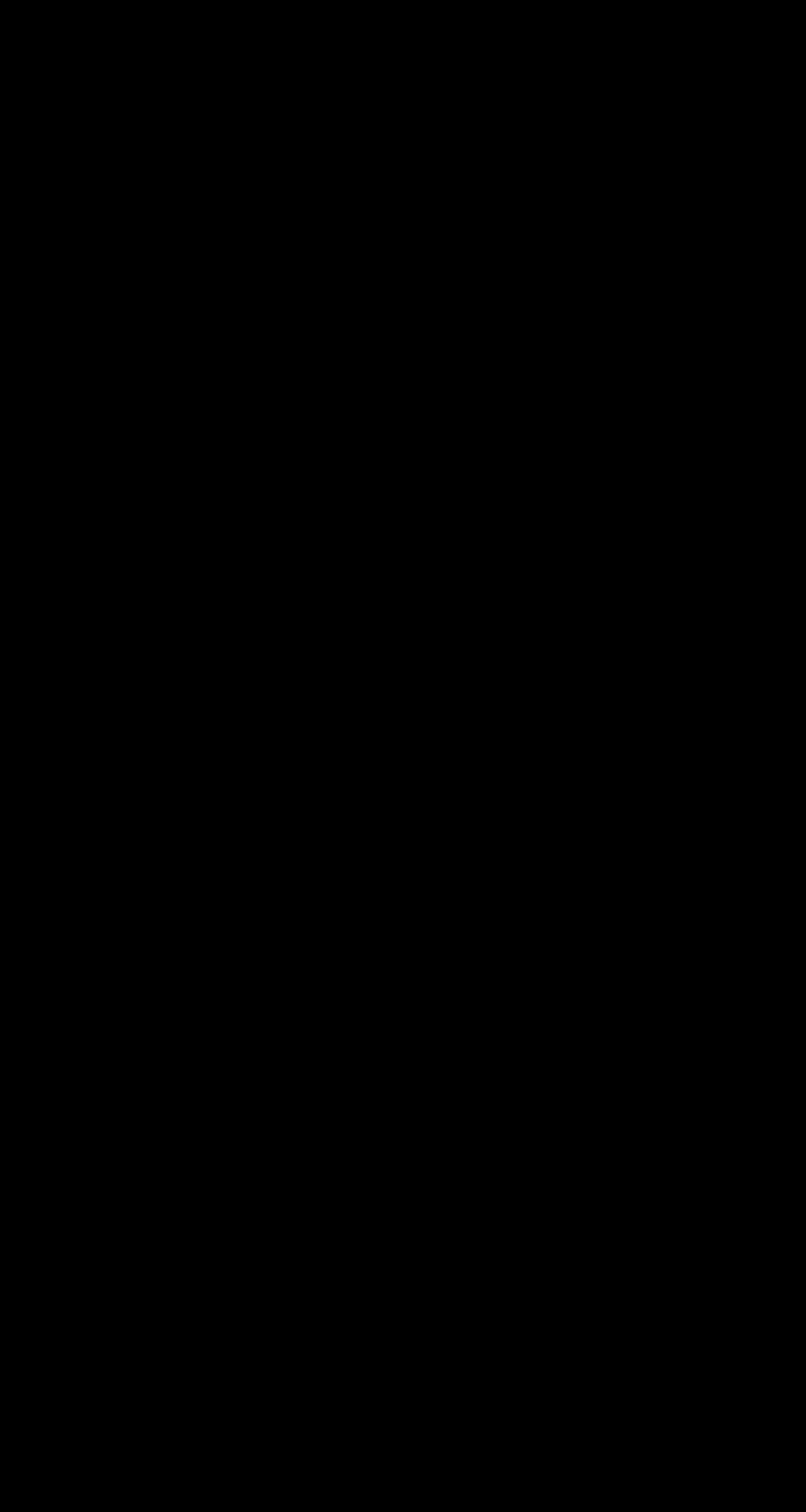Find the bounding box coordinates of the clickable element required to execute the following instruction: "Access Resource Library". Provide the coordinates as four float numbers between 0 and 1, i.e., [left, top, right, bottom].

[0.115, 0.638, 0.859, 0.669]